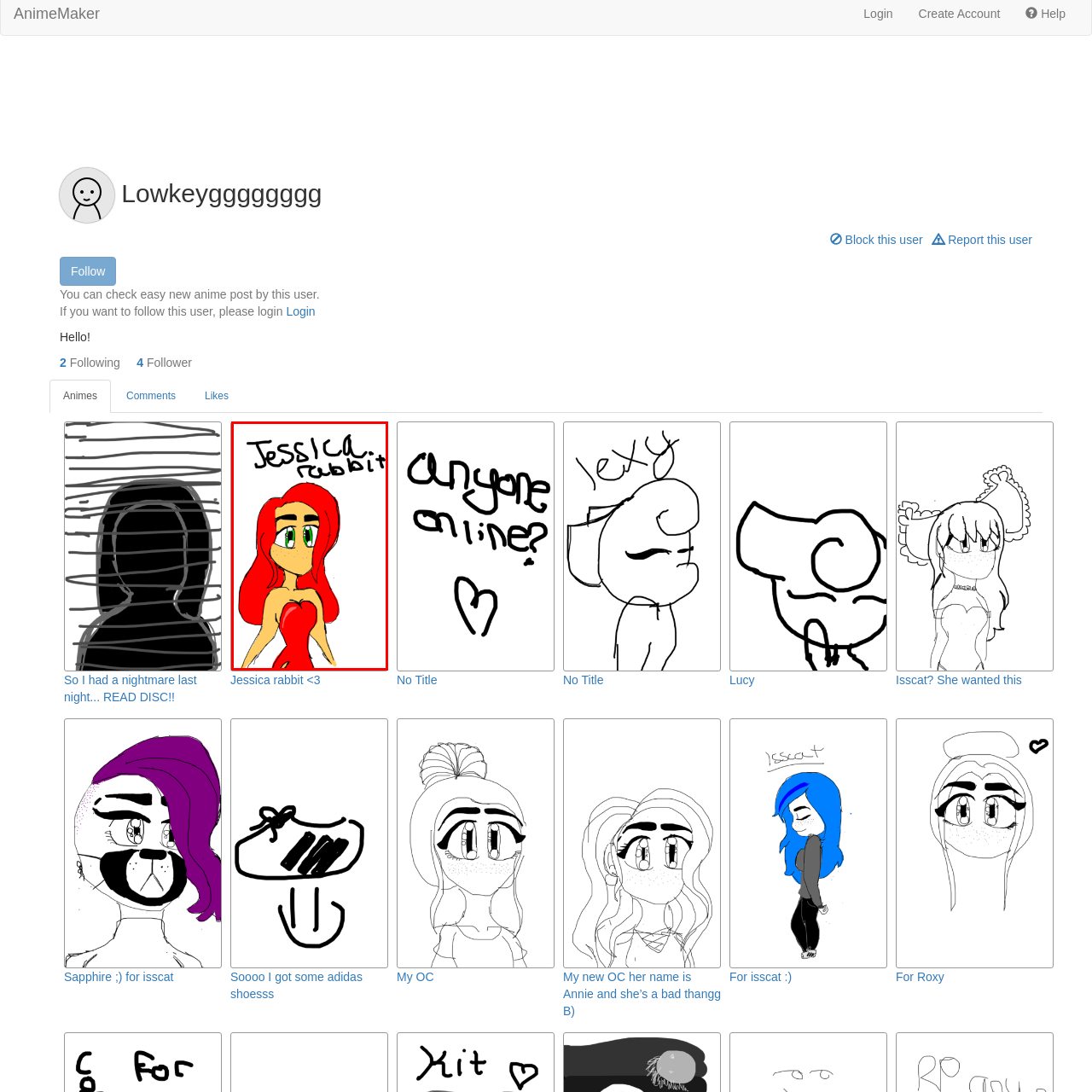What is written above Jessica Rabbit's head?
Pay attention to the segment of the image within the red bounding box and offer a detailed answer to the question.

The artwork showcases the character's identity by playfully scrawling her name, 'Jessica Rabbit', above her head, adding a touch of whimsy to the illustration.